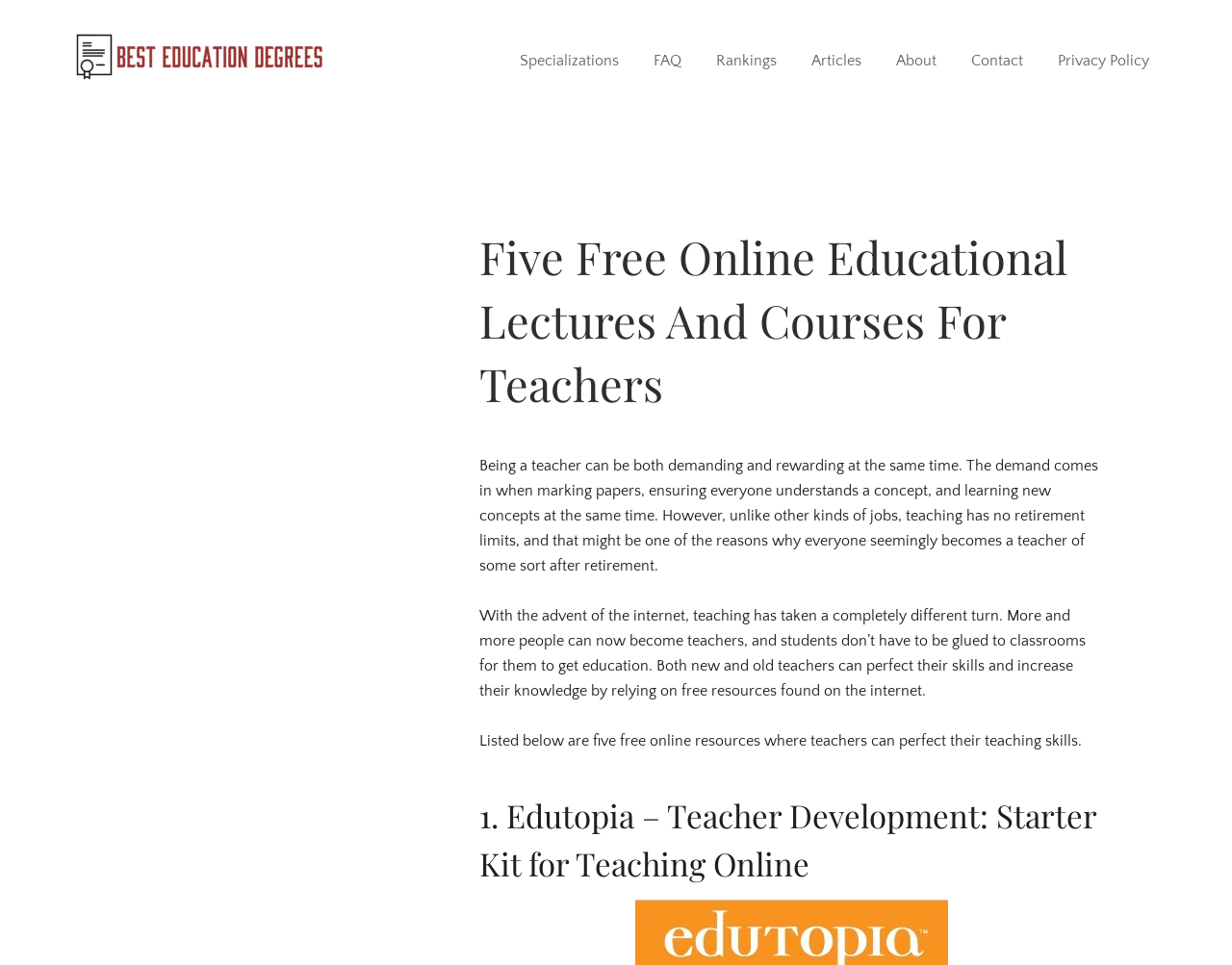What is Edutopia?
Kindly offer a detailed explanation using the data available in the image.

Edutopia is a free online resource for teacher development, specifically for teaching online, as mentioned in the heading '1. Edutopia – Teacher Development: Starter Kit for Teaching Online'.